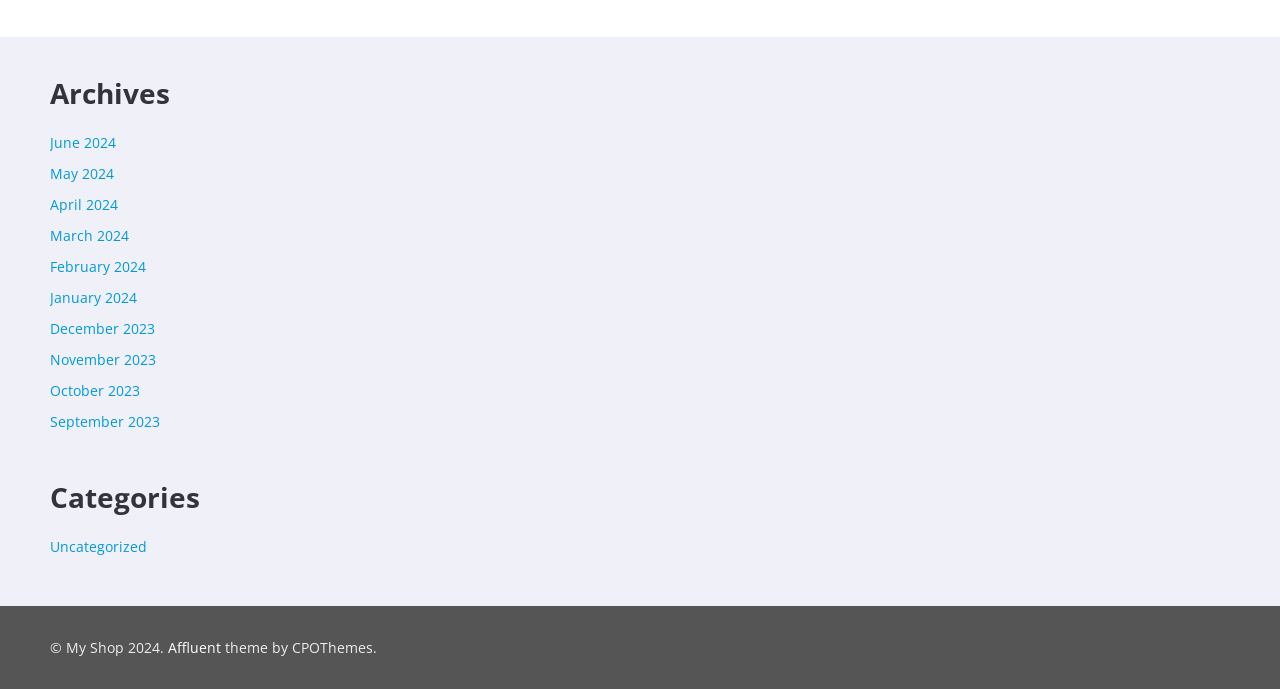What is the name of the theme used by the website?
Please provide a comprehensive answer based on the visual information in the image.

At the bottom of the webpage, I can see a static text that says 'theme by CPOThemes.', which indicates the name of the theme used by the website.